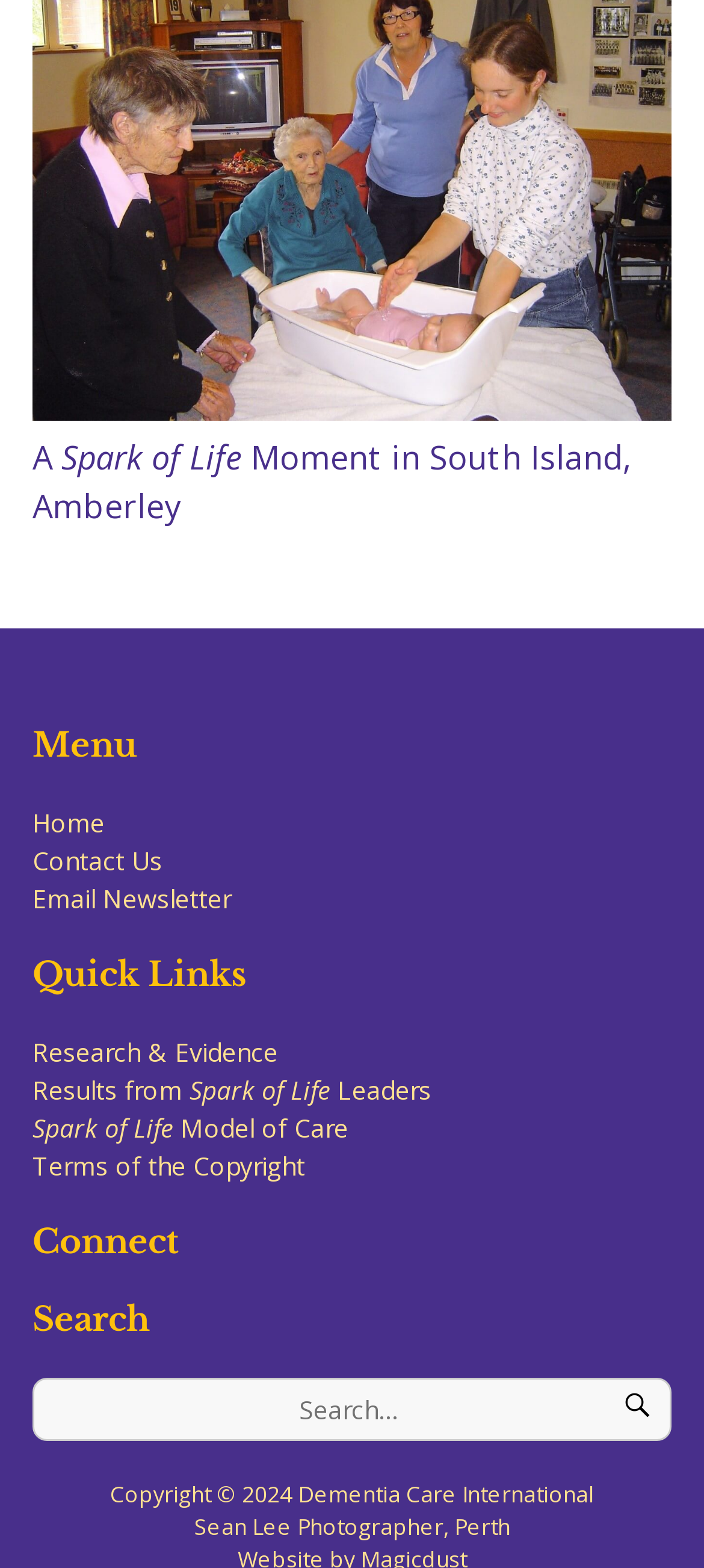Determine the bounding box coordinates of the clickable region to carry out the instruction: "Check Email Newsletter".

[0.046, 0.562, 0.328, 0.584]